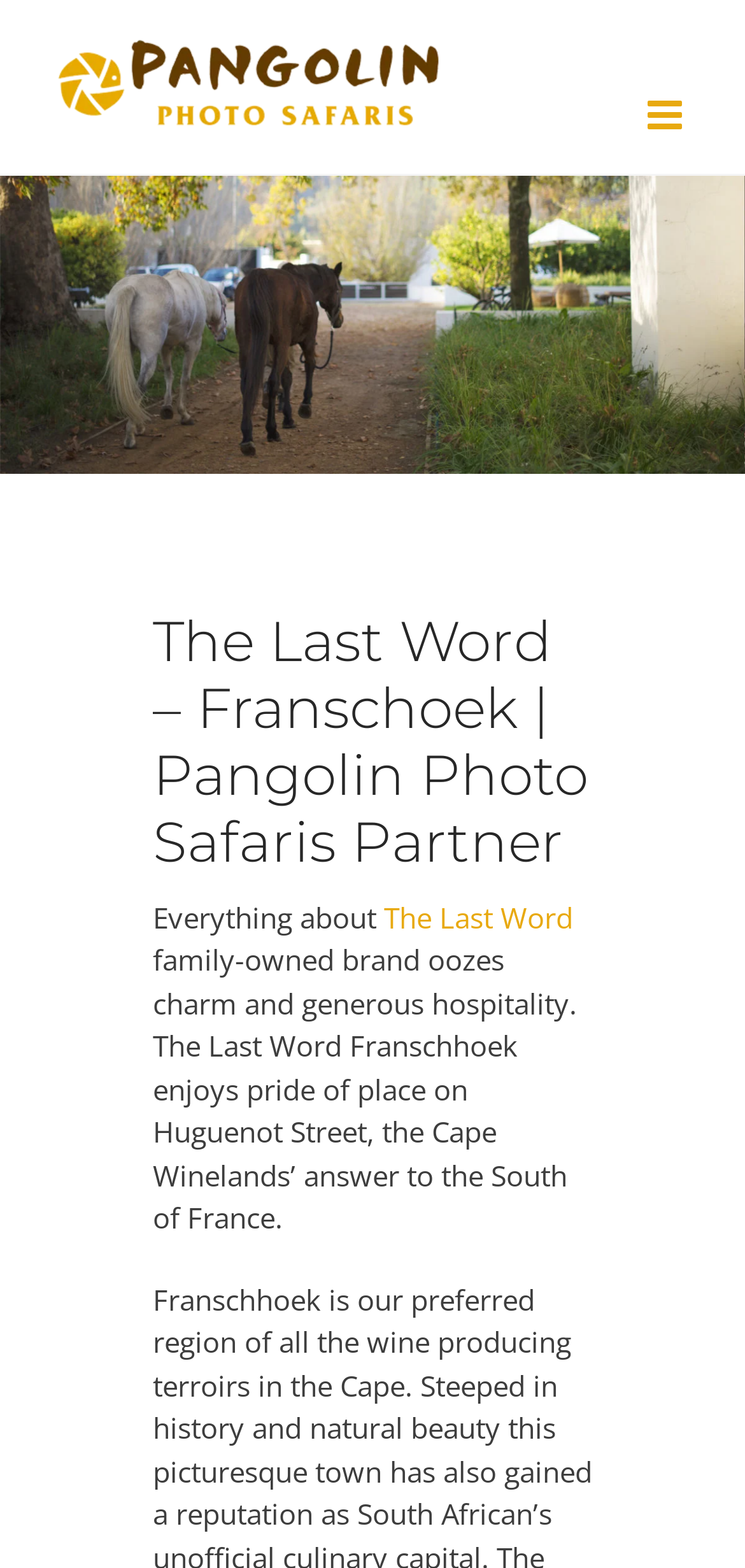What is the logo on the top left?
Based on the screenshot, provide your answer in one word or phrase.

Pangolin Photo Safaris Logo